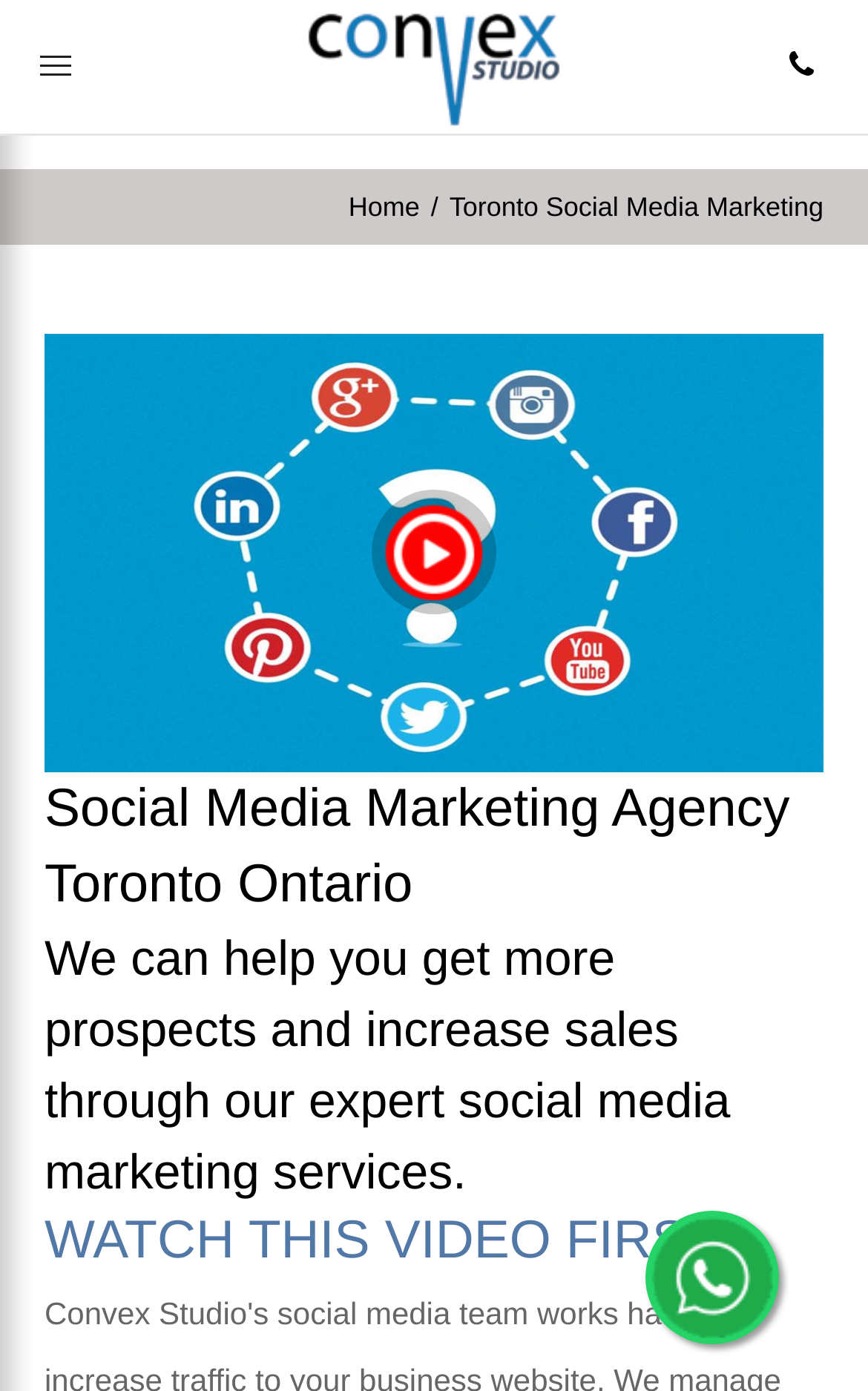How many links are in the top navigation bar?
Using the visual information from the image, give a one-word or short-phrase answer.

3